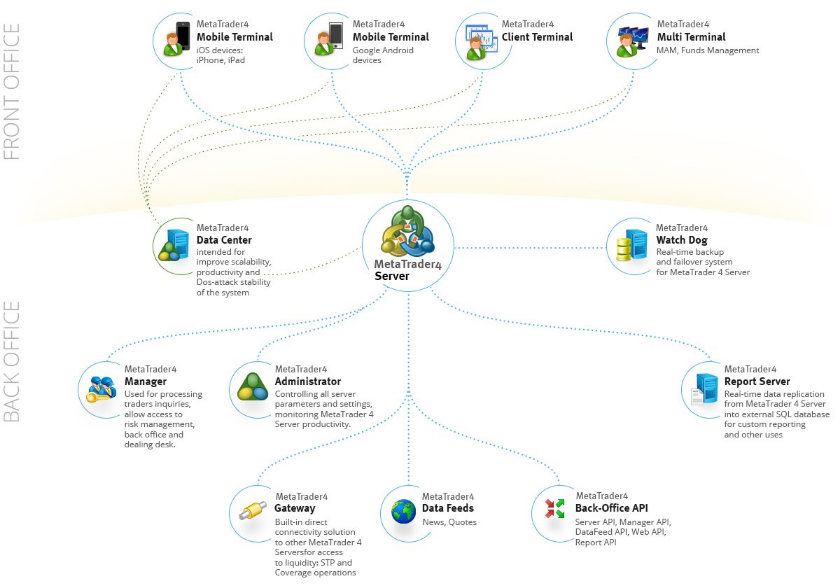What is the purpose of the Data Center?
Using the visual information, reply with a single word or short phrase.

Ensures scalability and system productivity